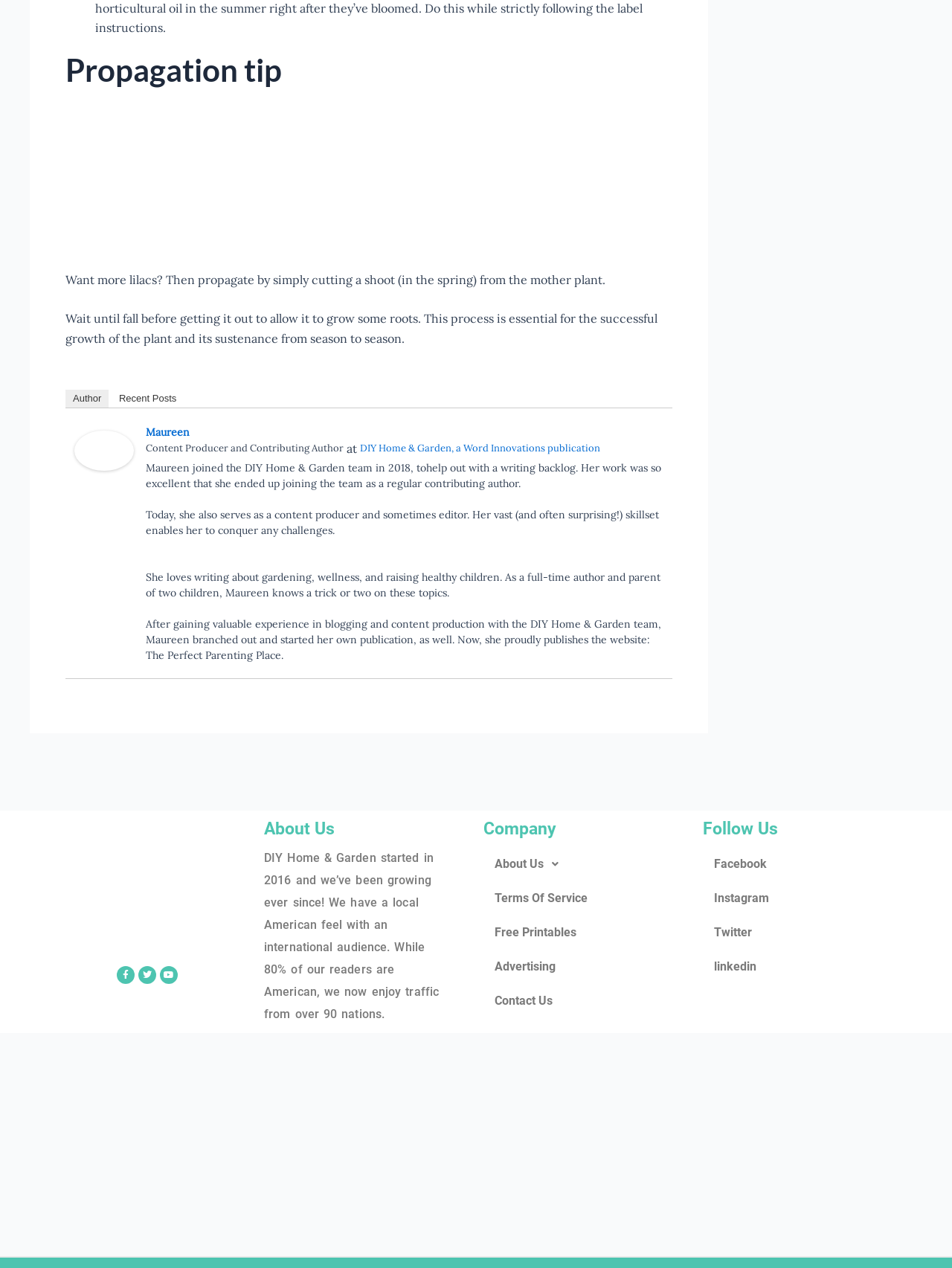Identify the bounding box coordinates of the element to click to follow this instruction: 'Click on the link to learn about compost'. Ensure the coordinates are four float values between 0 and 1, provided as [left, top, right, bottom].

[0.069, 0.083, 0.706, 0.213]